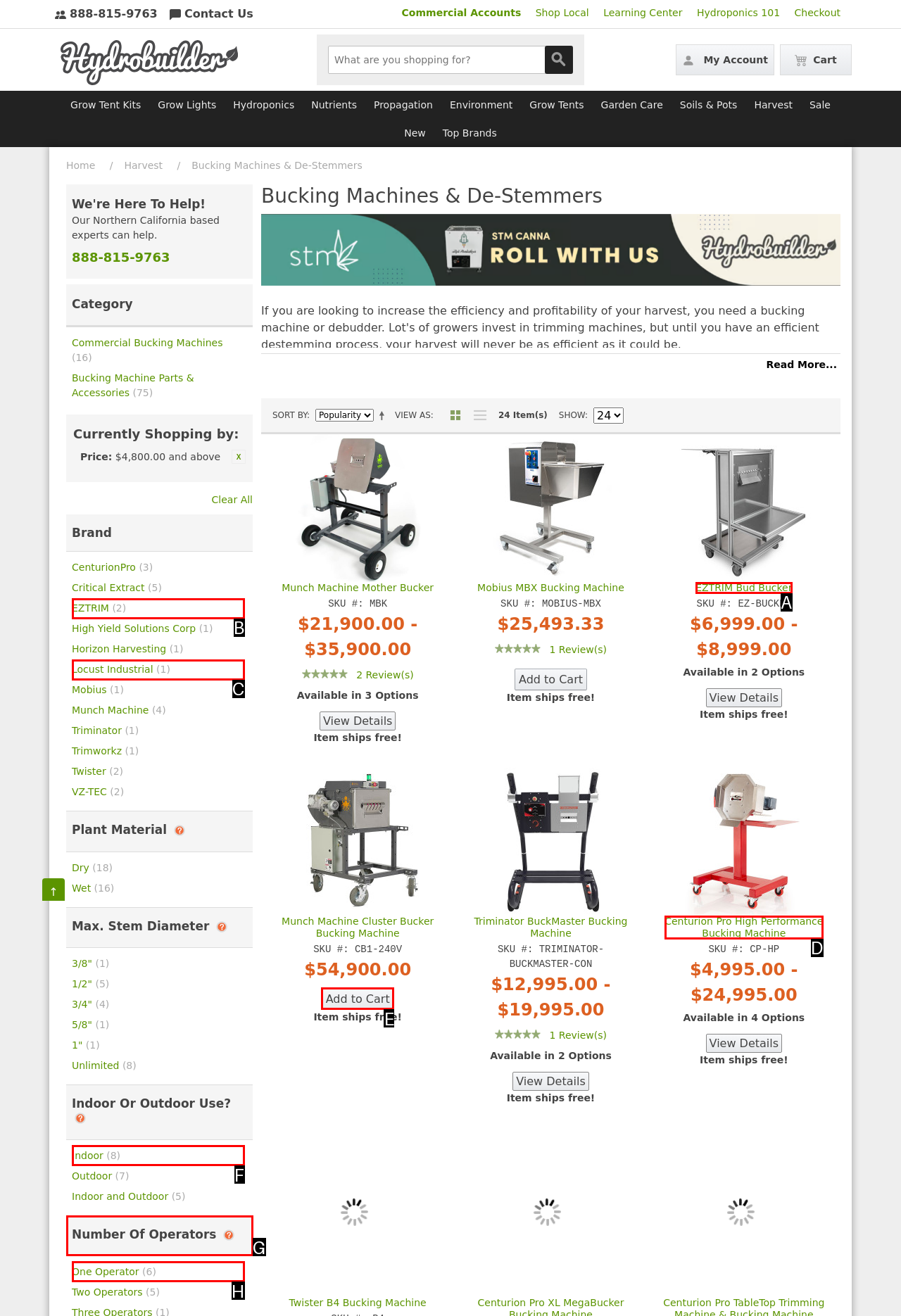Identify the option that best fits this description: EZTRIM Bud Bucker
Answer with the appropriate letter directly.

A